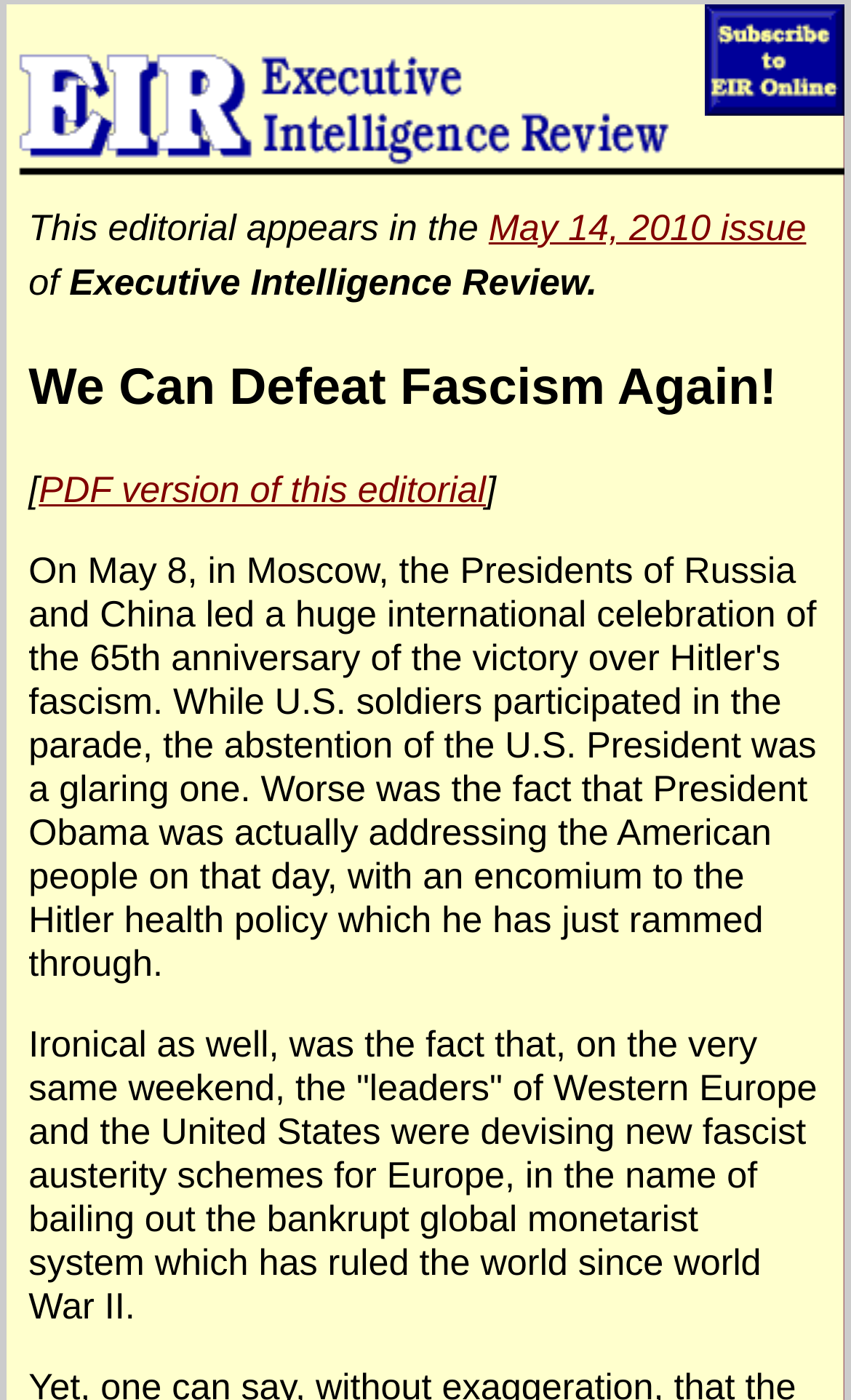What is the format of the editorial available for download?
Refer to the image and provide a concise answer in one word or phrase.

PDF